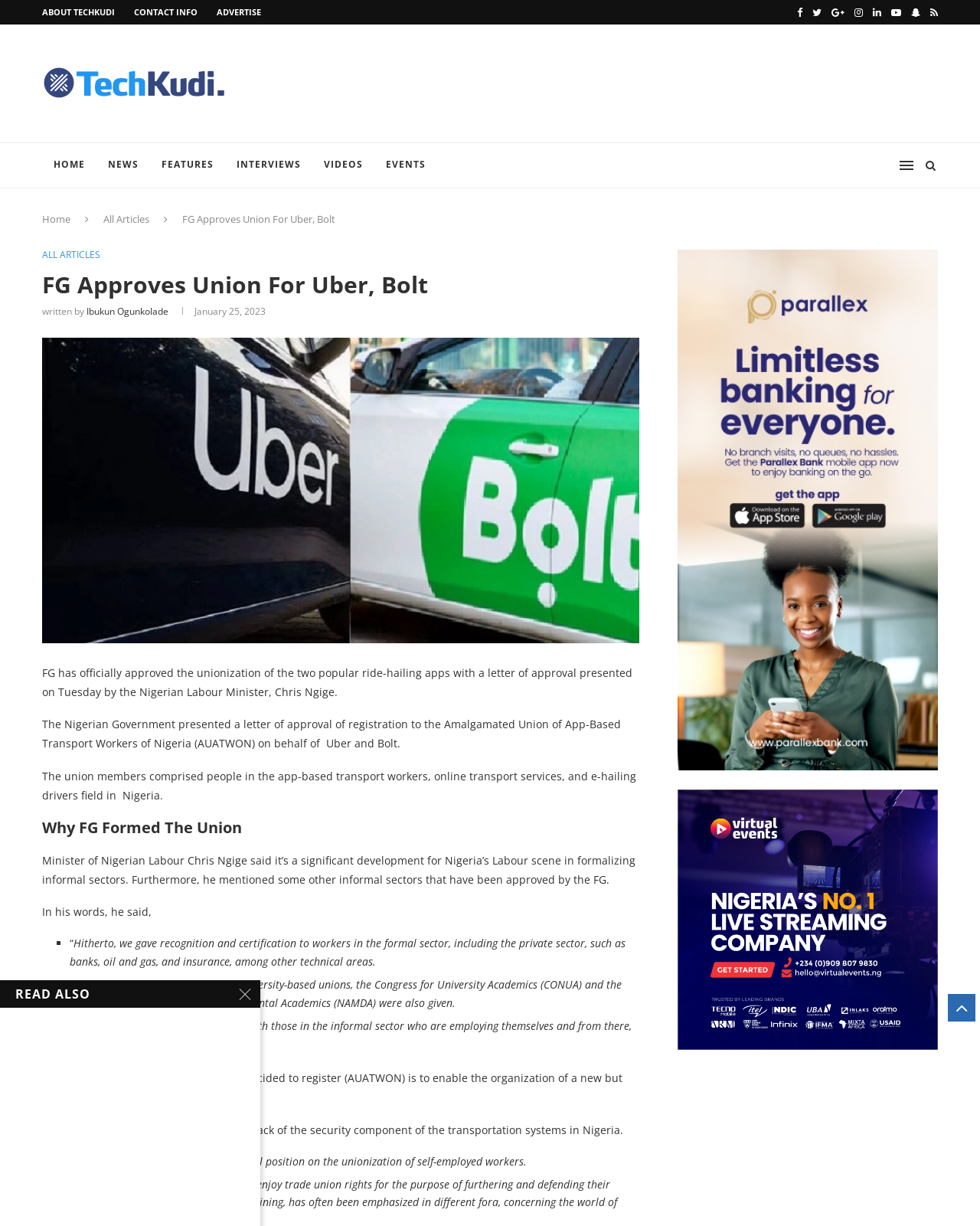Refer to the image and answer the question with as much detail as possible: What is the purpose of registering AUATWON?

I found the answer by reading the article content, specifically the sentence 'Another important reason the ministry decided to register (AUATWON) is to enable the organization of a new but growing sector of the informal economy.'